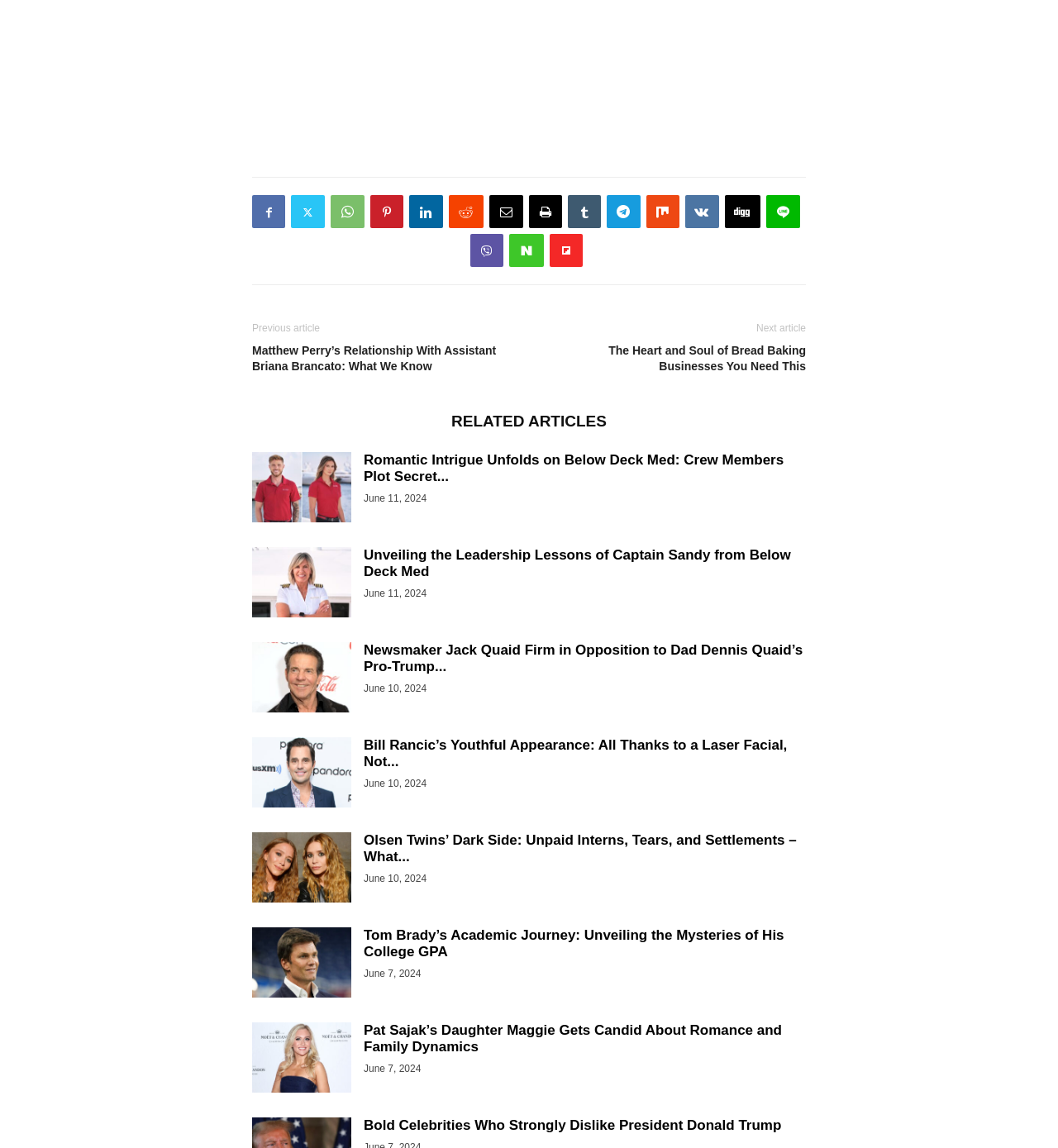Identify the bounding box coordinates of the element that should be clicked to fulfill this task: "Check the time of the 'Romantic Intrigue Unfolds on Below Deck Med: Crew Members Plot Secret...' article". The coordinates should be provided as four float numbers between 0 and 1, i.e., [left, top, right, bottom].

[0.344, 0.429, 0.403, 0.439]